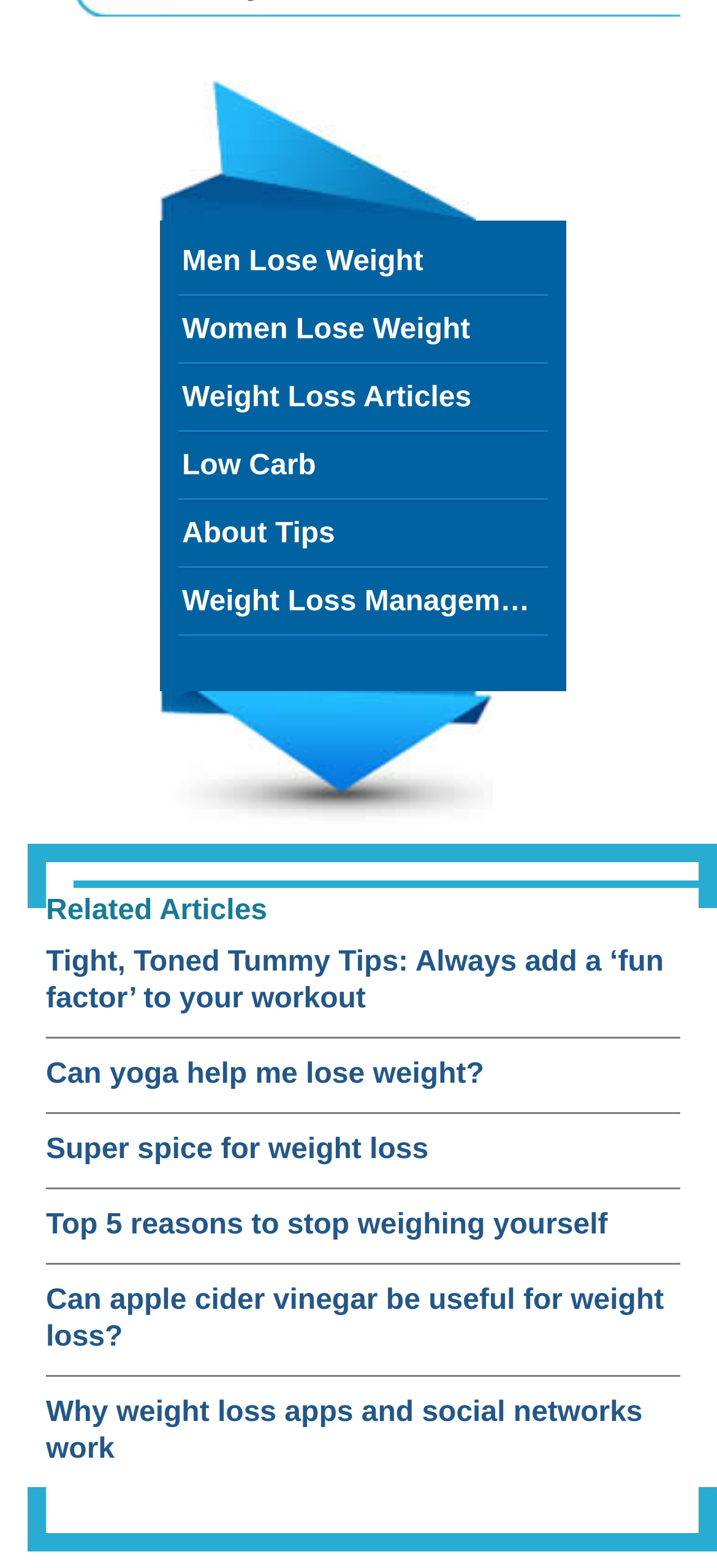Identify the bounding box of the HTML element described here: "Low Carb". Provide the coordinates as four float numbers between 0 and 1: [left, top, right, bottom].

[0.249, 0.276, 0.764, 0.319]